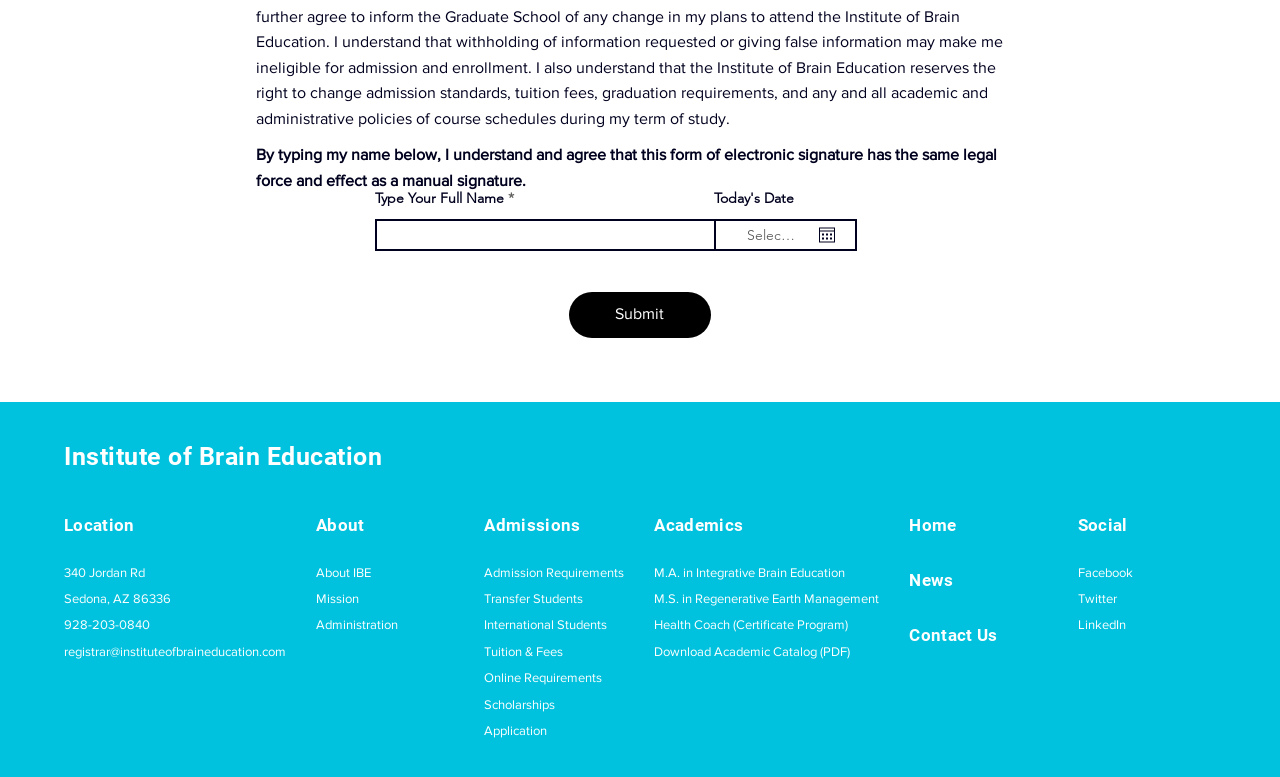Determine the bounding box coordinates of the element's region needed to click to follow the instruction: "View About IBE". Provide these coordinates as four float numbers between 0 and 1, formatted as [left, top, right, bottom].

[0.247, 0.727, 0.29, 0.746]